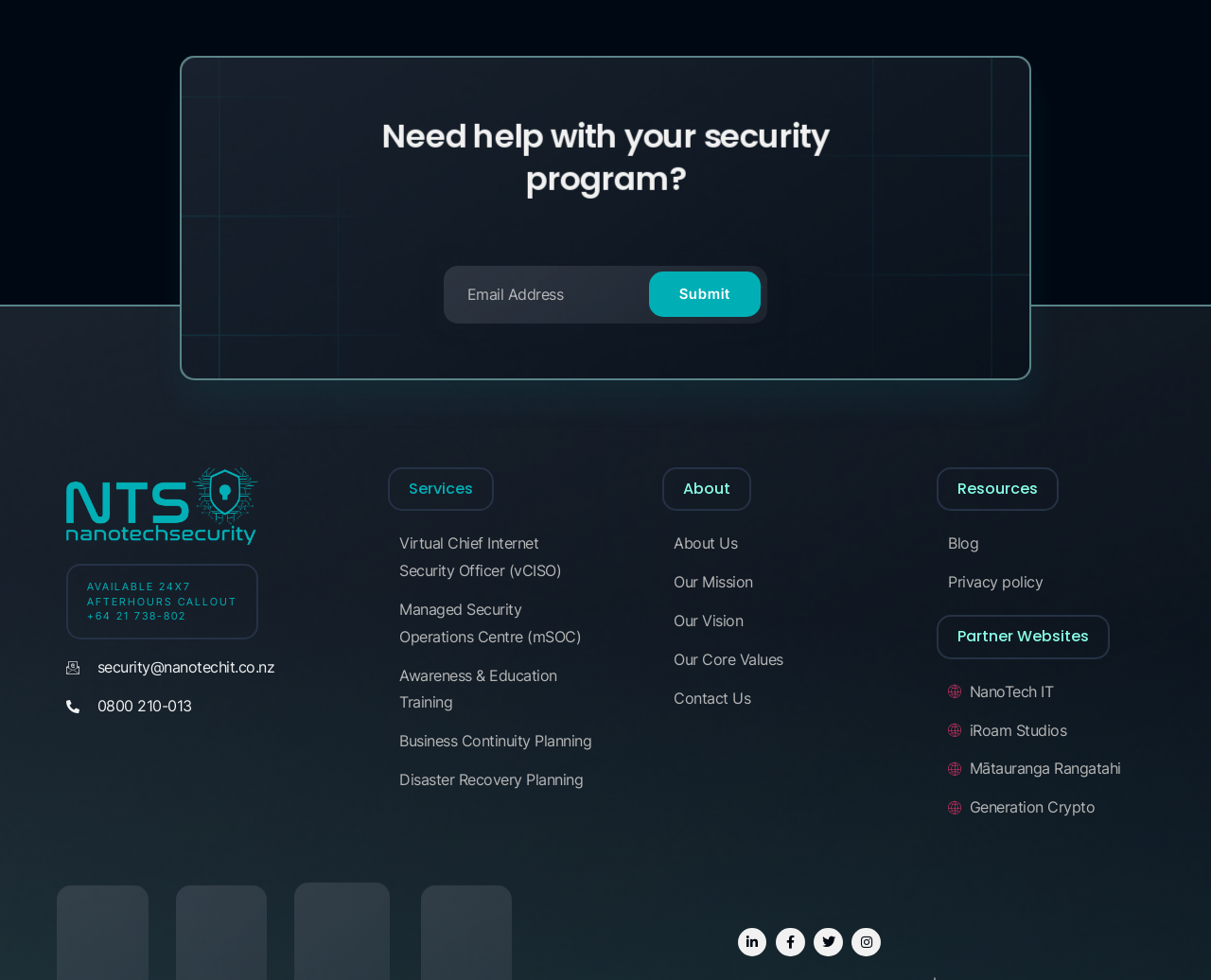Please answer the following question using a single word or phrase: 
What is the company's 24x7 afterhours callout number?

+64 21 738-802